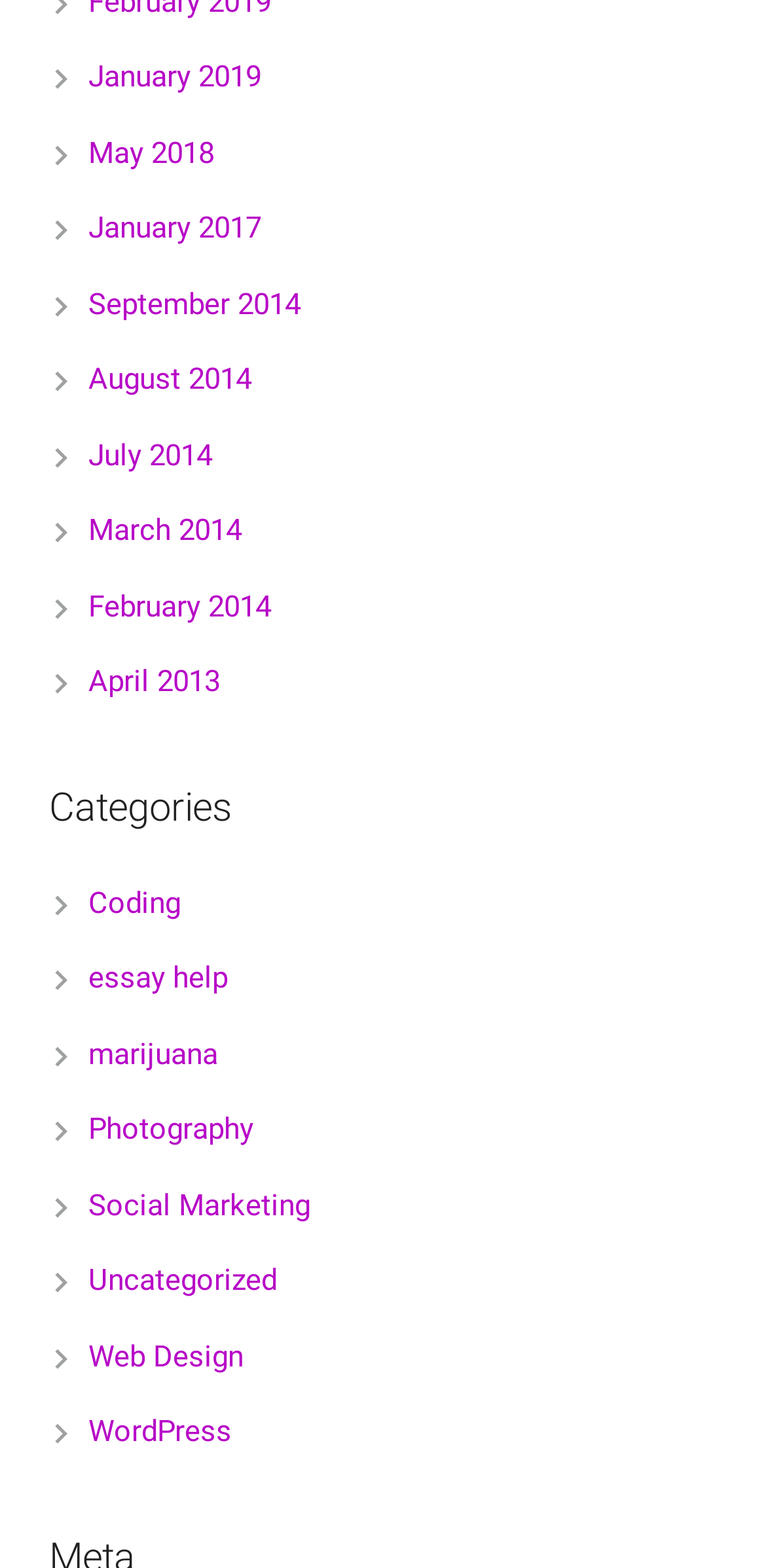Determine the bounding box of the UI element mentioned here: "Web Design". The coordinates must be in the format [left, top, right, bottom] with values ranging from 0 to 1.

[0.115, 0.853, 0.318, 0.876]